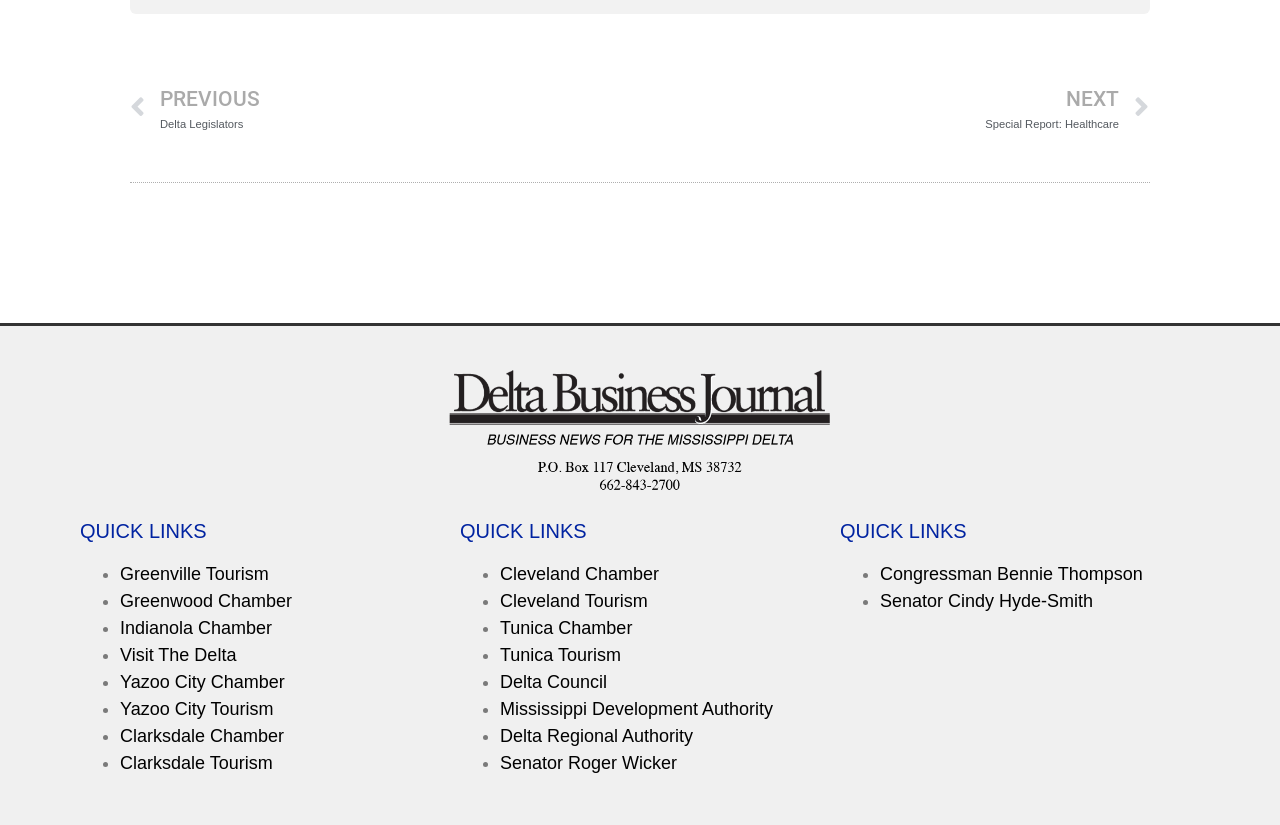What is the text of the link next to 'NEXT'?
Provide a short answer using one word or a brief phrase based on the image.

Special Report: Healthcare Next